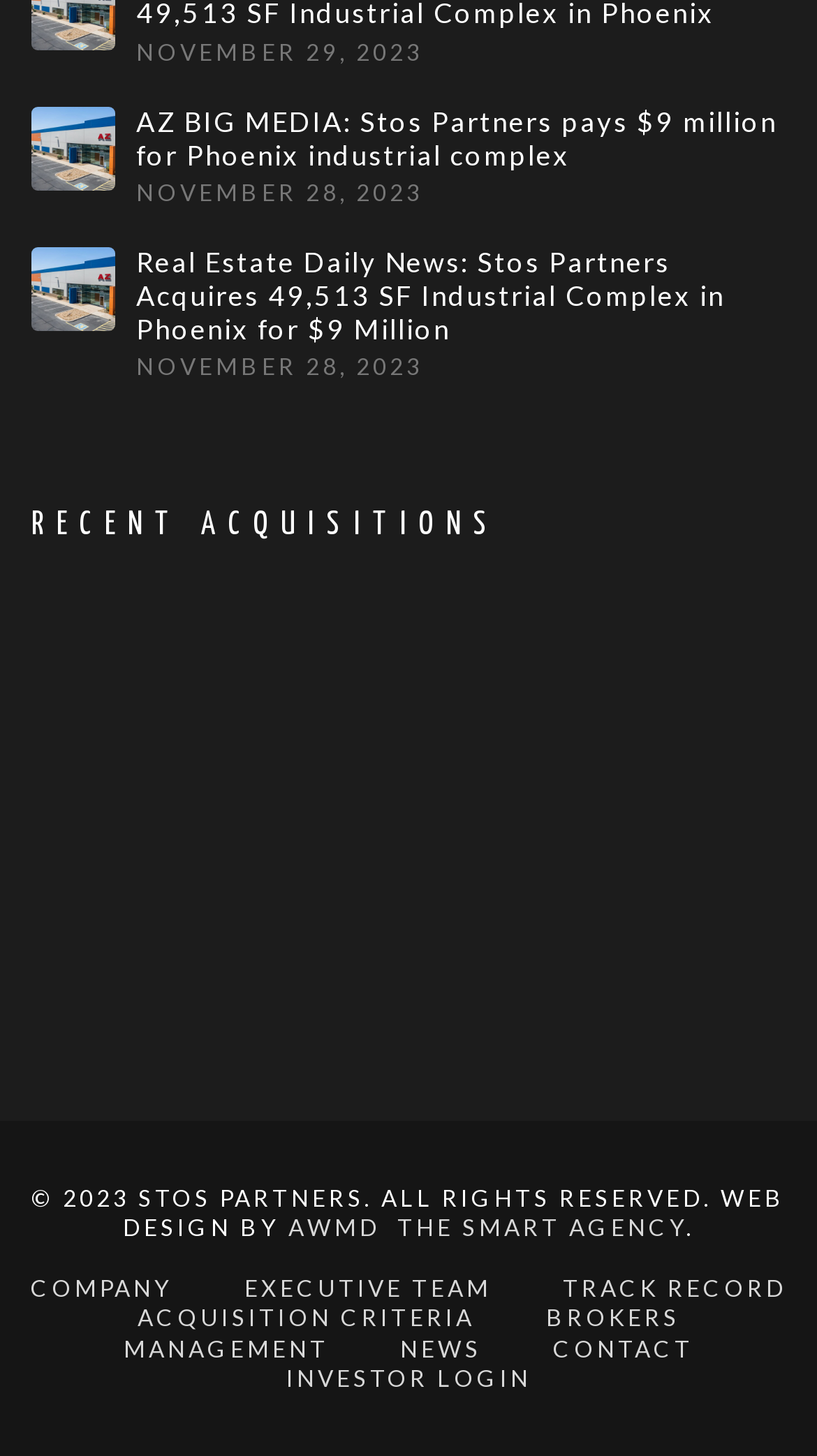Identify the bounding box coordinates of the clickable section necessary to follow the following instruction: "View recent acquisitions". The coordinates should be presented as four float numbers from 0 to 1, i.e., [left, top, right, bottom].

[0.038, 0.347, 0.962, 0.376]